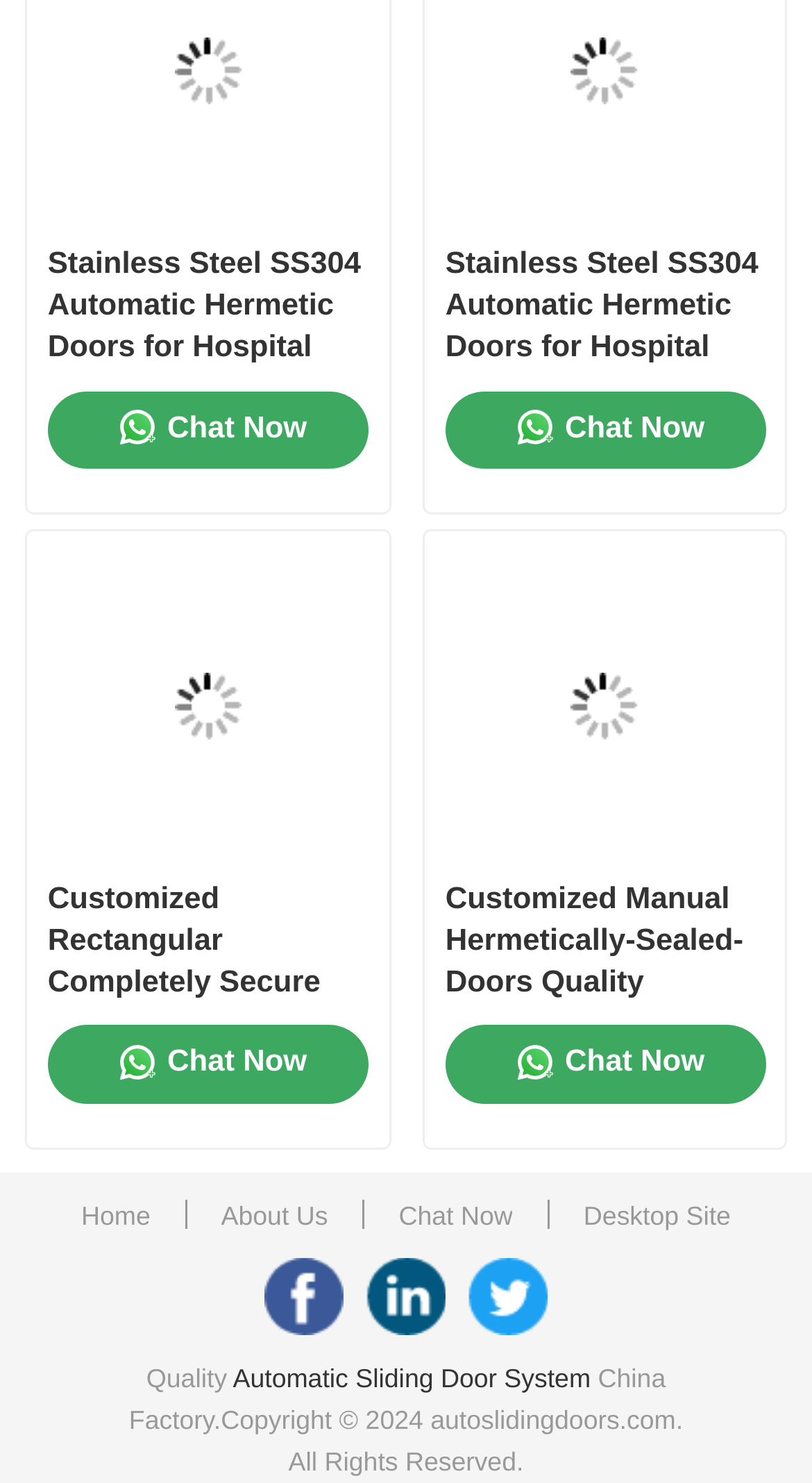Identify the bounding box coordinates of the region that should be clicked to execute the following instruction: "Chat with the support team".

[0.059, 0.264, 0.453, 0.316]